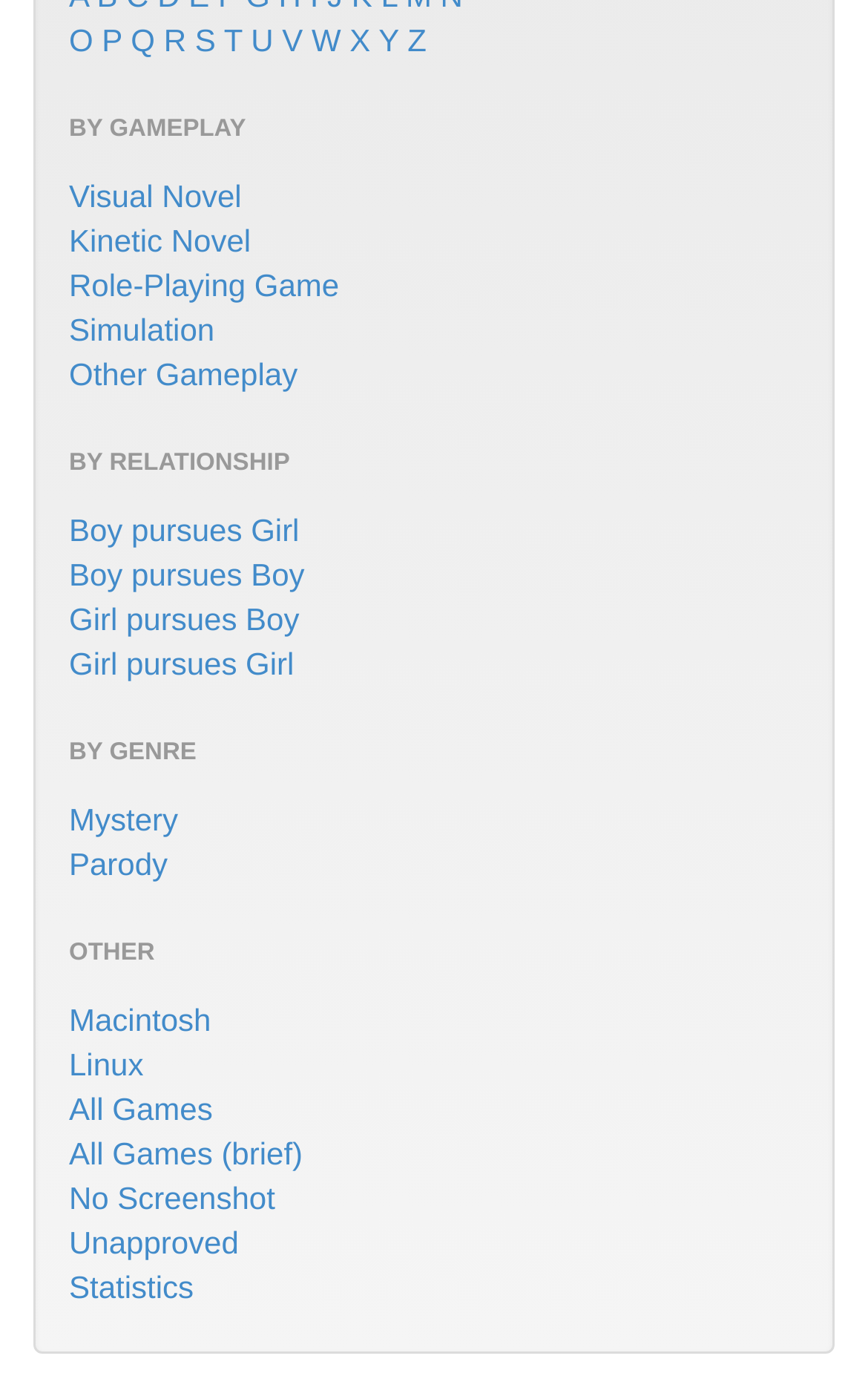Identify the bounding box for the UI element specified in this description: "No Screenshot". The coordinates must be four float numbers between 0 and 1, formatted as [left, top, right, bottom].

[0.079, 0.845, 0.317, 0.871]